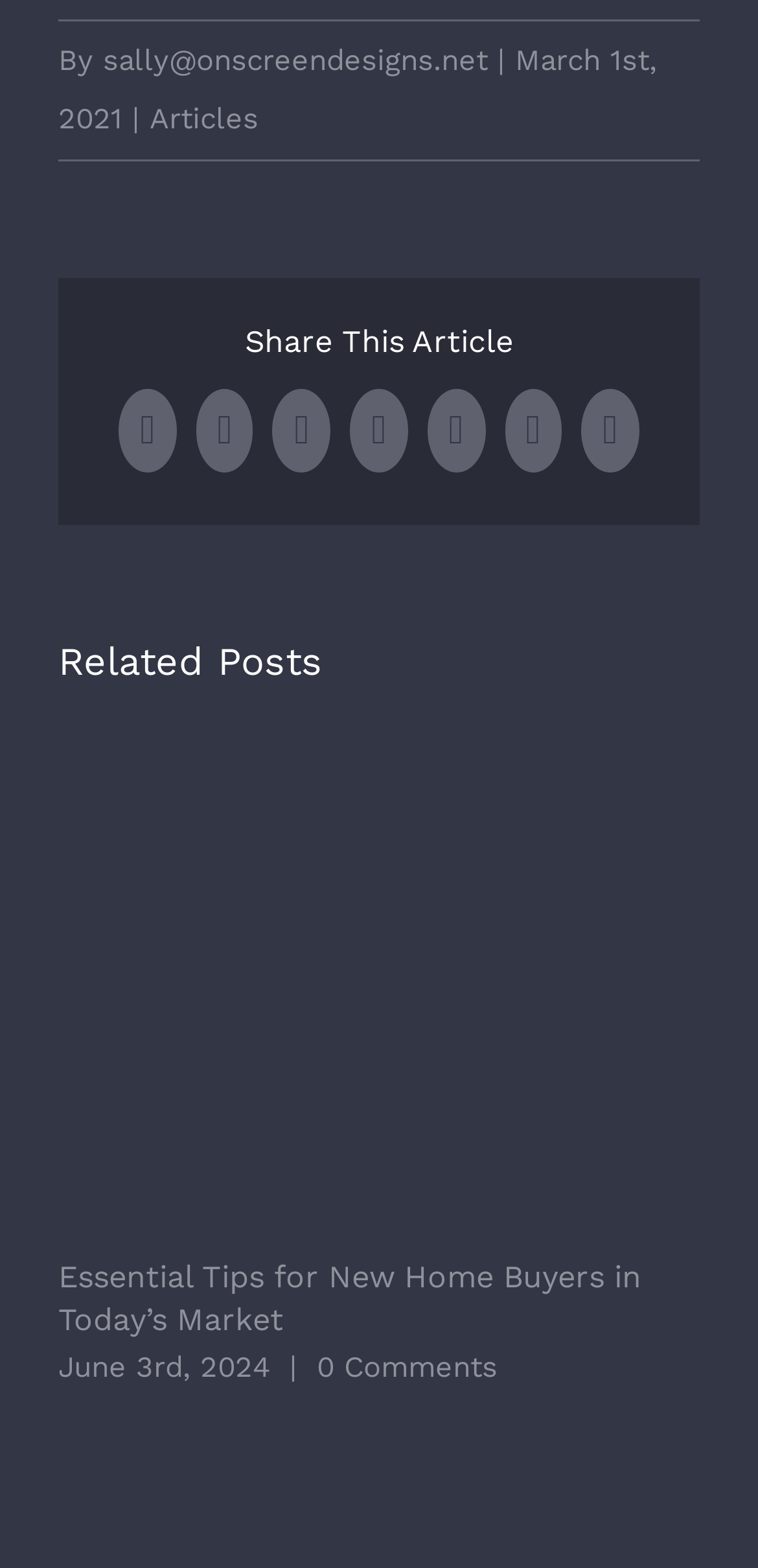Return the bounding box coordinates of the UI element that corresponds to this description: "0 Comments". The coordinates must be given as four float numbers in the range of 0 and 1, [left, top, right, bottom].

[0.418, 0.86, 0.656, 0.883]